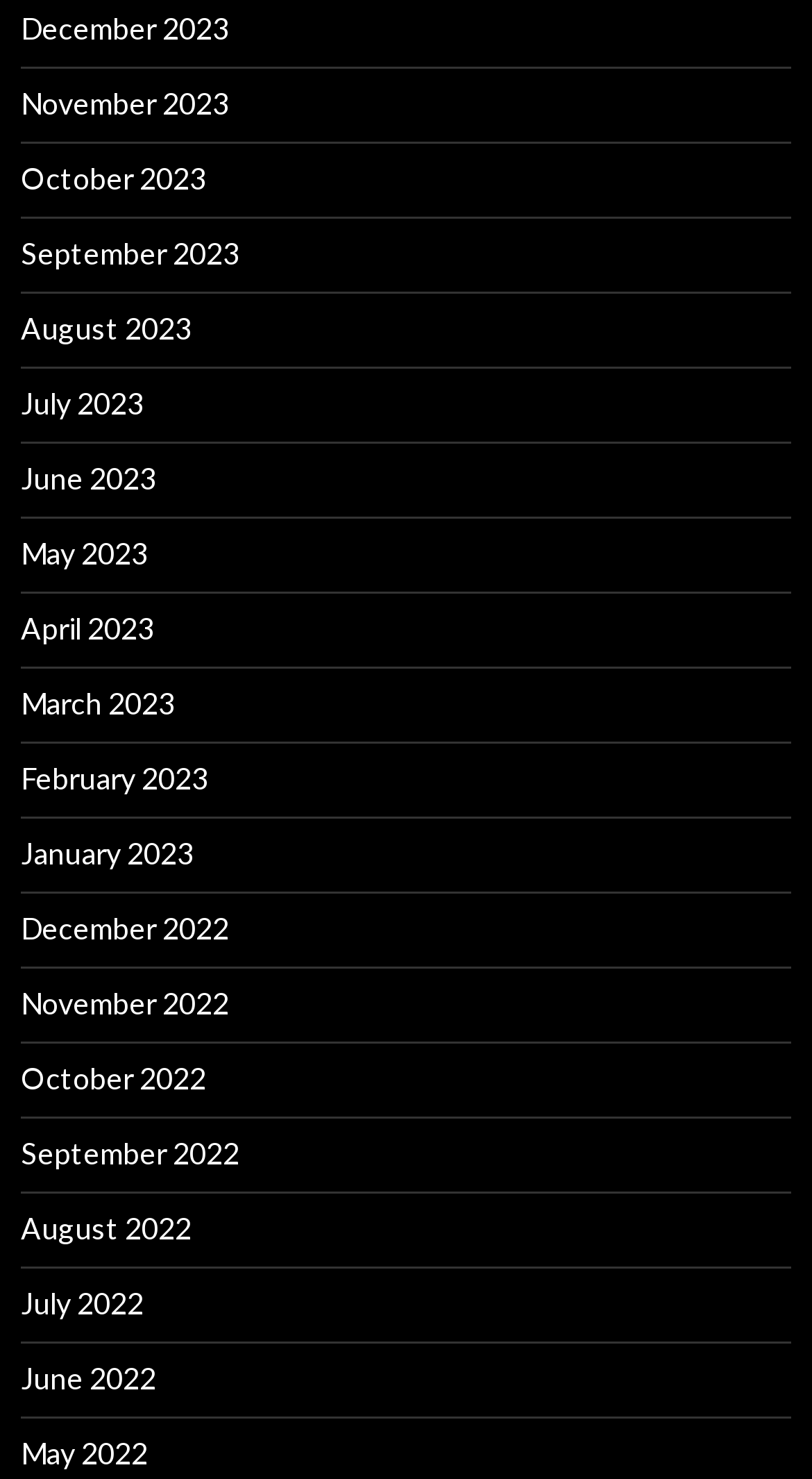Identify the bounding box coordinates for the element you need to click to achieve the following task: "View August 2023". The coordinates must be four float values ranging from 0 to 1, formatted as [left, top, right, bottom].

[0.026, 0.21, 0.236, 0.234]